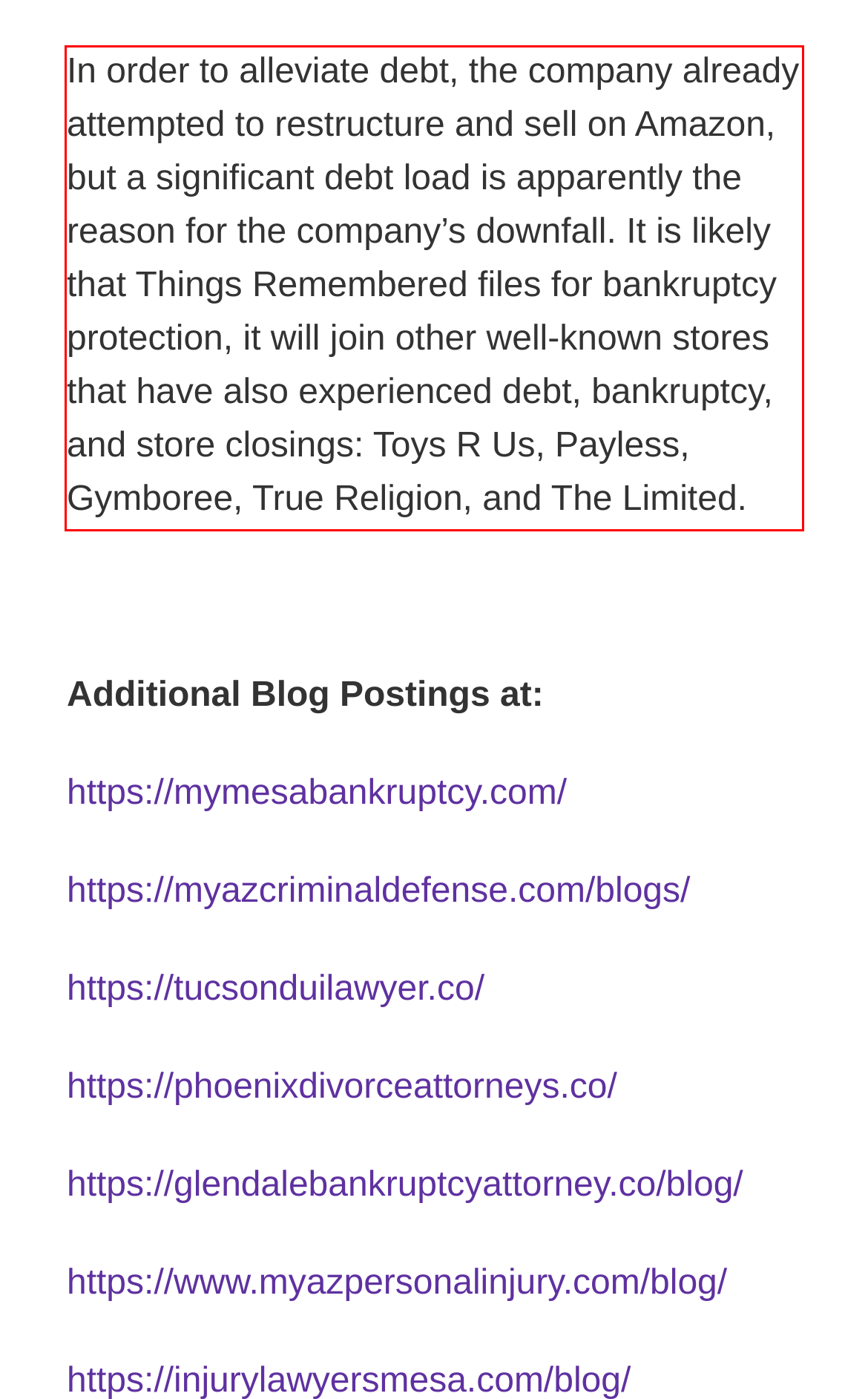Look at the screenshot of the webpage, locate the red rectangle bounding box, and generate the text content that it contains.

In order to alleviate debt, the company already attempted to restructure and sell on Amazon, but a significant debt load is apparently the reason for the company’s downfall. It is likely that Things Remembered files for bankruptcy protection, it will join other well-known stores that have also experienced debt, bankruptcy, and store closings: Toys R Us, Payless, Gymboree, True Religion, and The Limited.